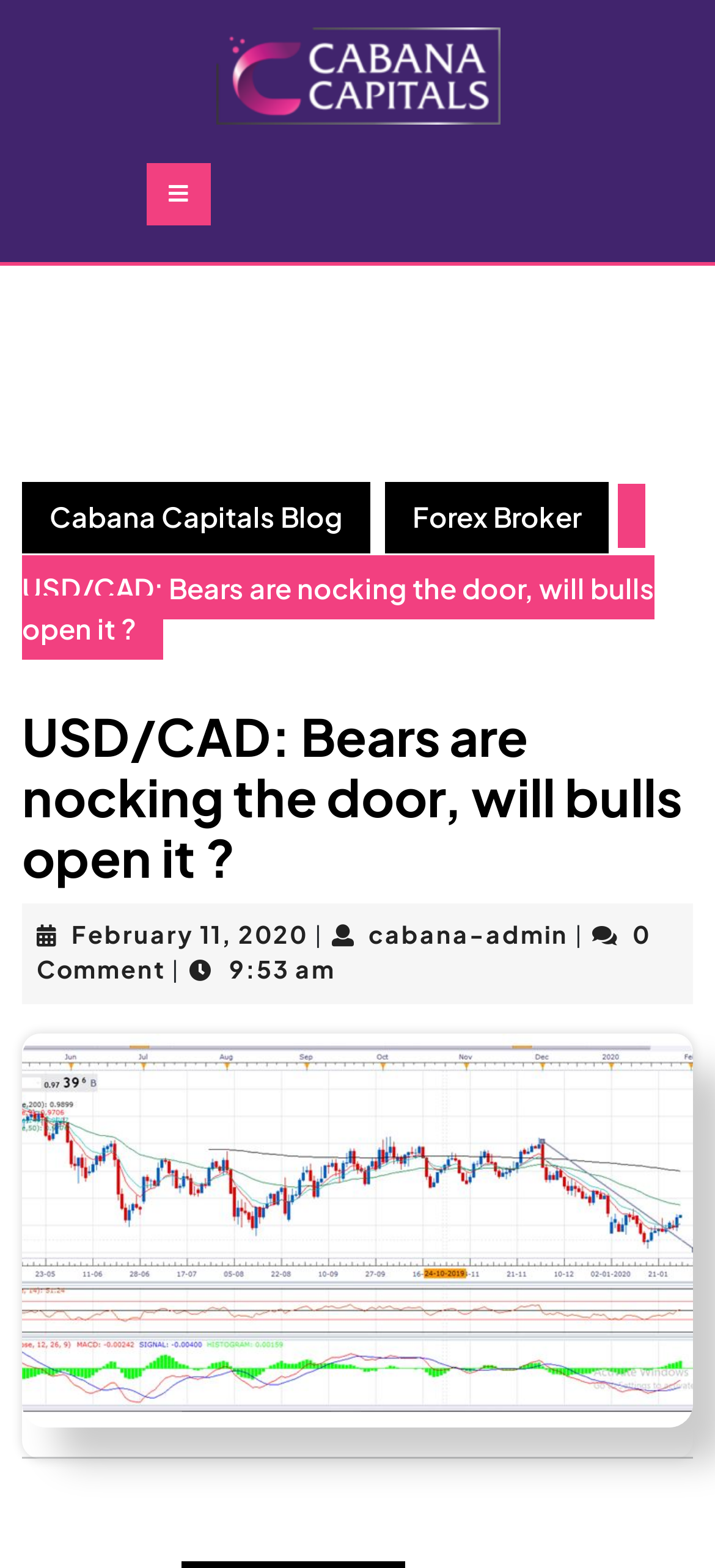Describe in detail what you see on the webpage.

The webpage appears to be a blog post from Cabana Capitals Blog, with the title "USD/CAD: Bears are nocking the door, will bulls open it?" prominently displayed at the top. Below the title, there is a horizontal separator line. 

On the top left, there is a link to the blog's homepage, accompanied by an image of the blog's logo. To the right of the logo, there is a tab with an open button icon. Below the tab, there are two links, one to the blog's homepage and another to a Forex Broker.

The main content of the blog post is divided into two sections. The first section contains a heading with the same title as the webpage, followed by a link to the post's date, a separator line, a link to the author's name, and a text indicating that there are no comments. The second section contains a post thumbnail image, which is a large image that takes up most of the width of the page.

At the bottom of the page, there is a text indicating the time the post was published, 9:53 am.